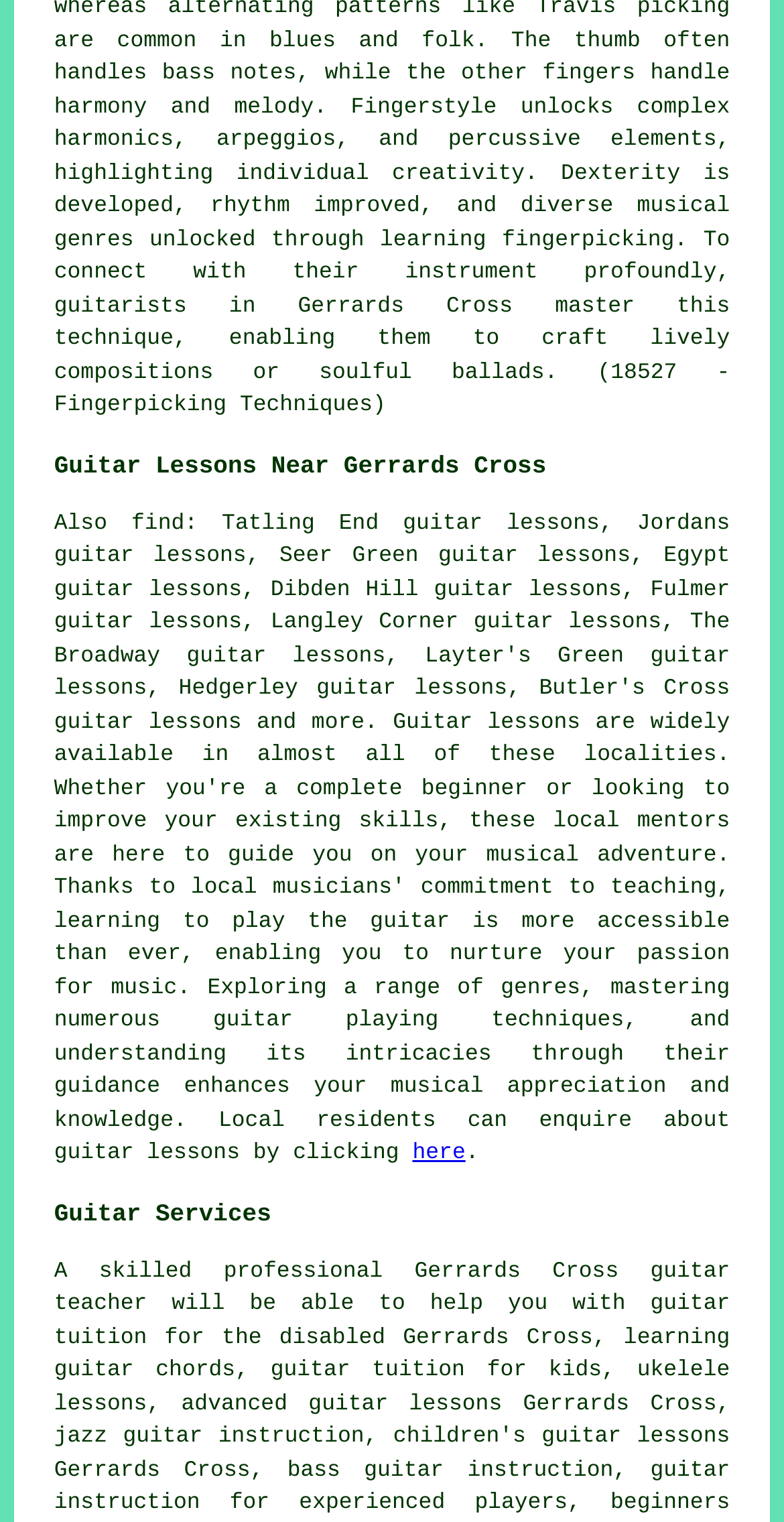What is the purpose of a guitar teacher?
Give a single word or phrase as your answer by examining the image.

Help with guitar tuition